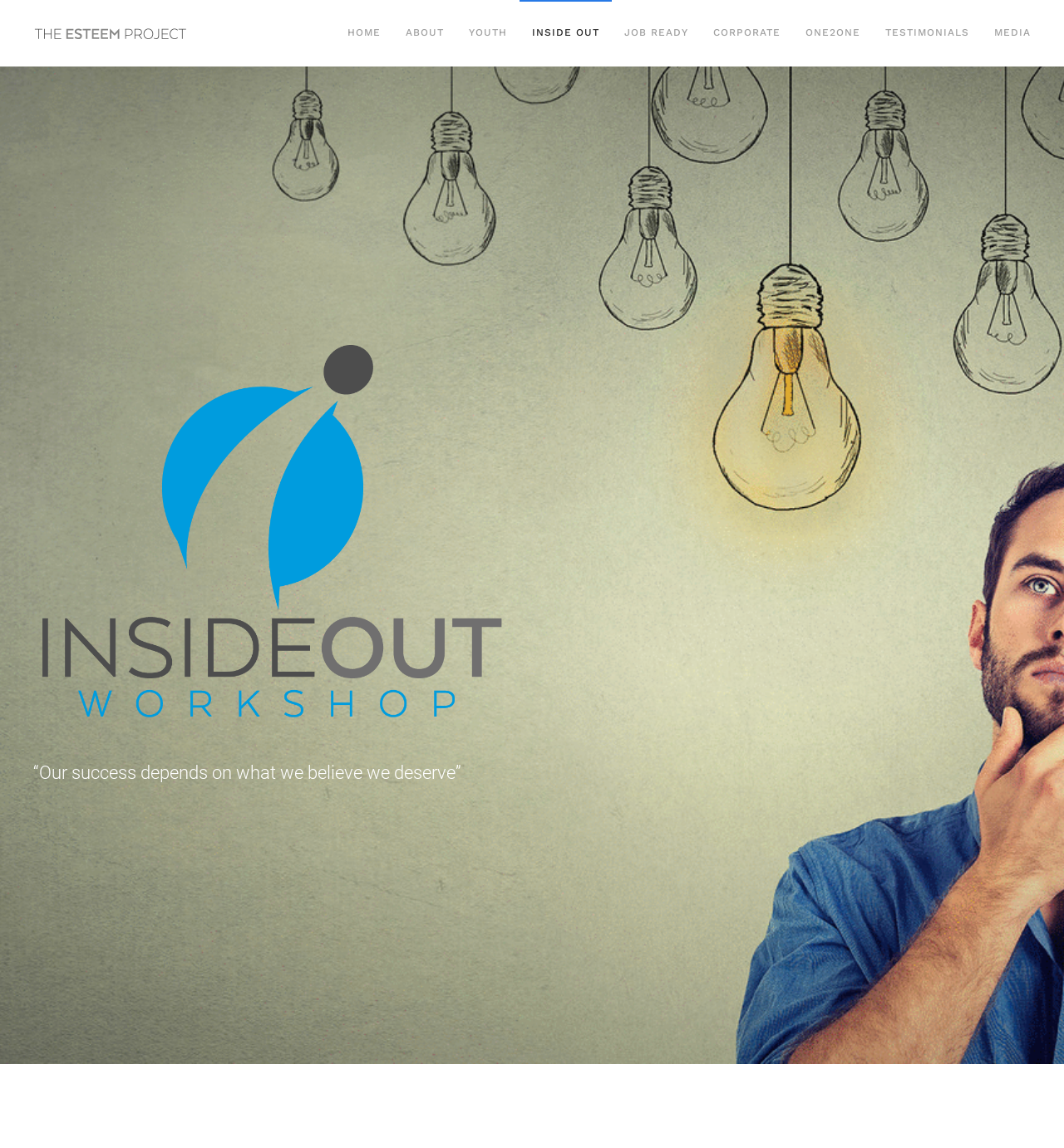What is the first menu item?
Give a detailed explanation using the information visible in the image.

I looked at the navigation menu at the top of the webpage and found the first item to be 'HOME'.